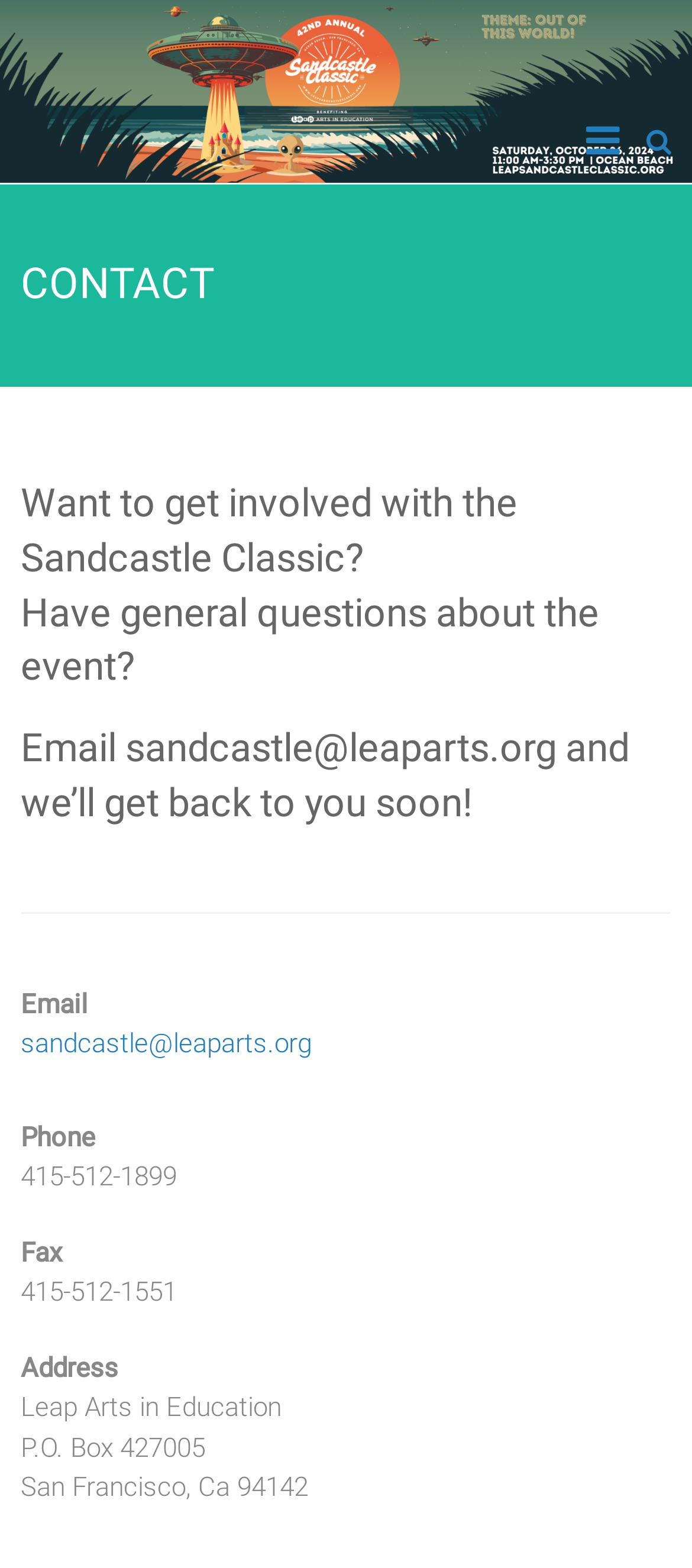Produce an extensive caption that describes everything on the webpage.

The webpage is about the Sandcastle Classic event, with a prominent image of the event's logo at the top of the page, spanning the entire width. Below the logo, there is a heading that reads "Leap Sandcastle Classic" in a larger font size. 

Underneath the heading, there is a section with a heading "CONTACT" in a smaller font size. This section contains an article with two headings, one asking about getting involved with the Sandcastle Classic and having general questions about the event, and the other providing an email address to contact for inquiries. 

Below these headings, there is a horizontal separator line. Following the separator, there is a link to the email address mentioned earlier, and then a series of static text elements displaying contact information, including phone and fax numbers, and a mailing address. The phone and fax numbers are displayed in a smaller font size compared to the address. The address is divided into three lines, with the organization's name, post office box number, and city and state.